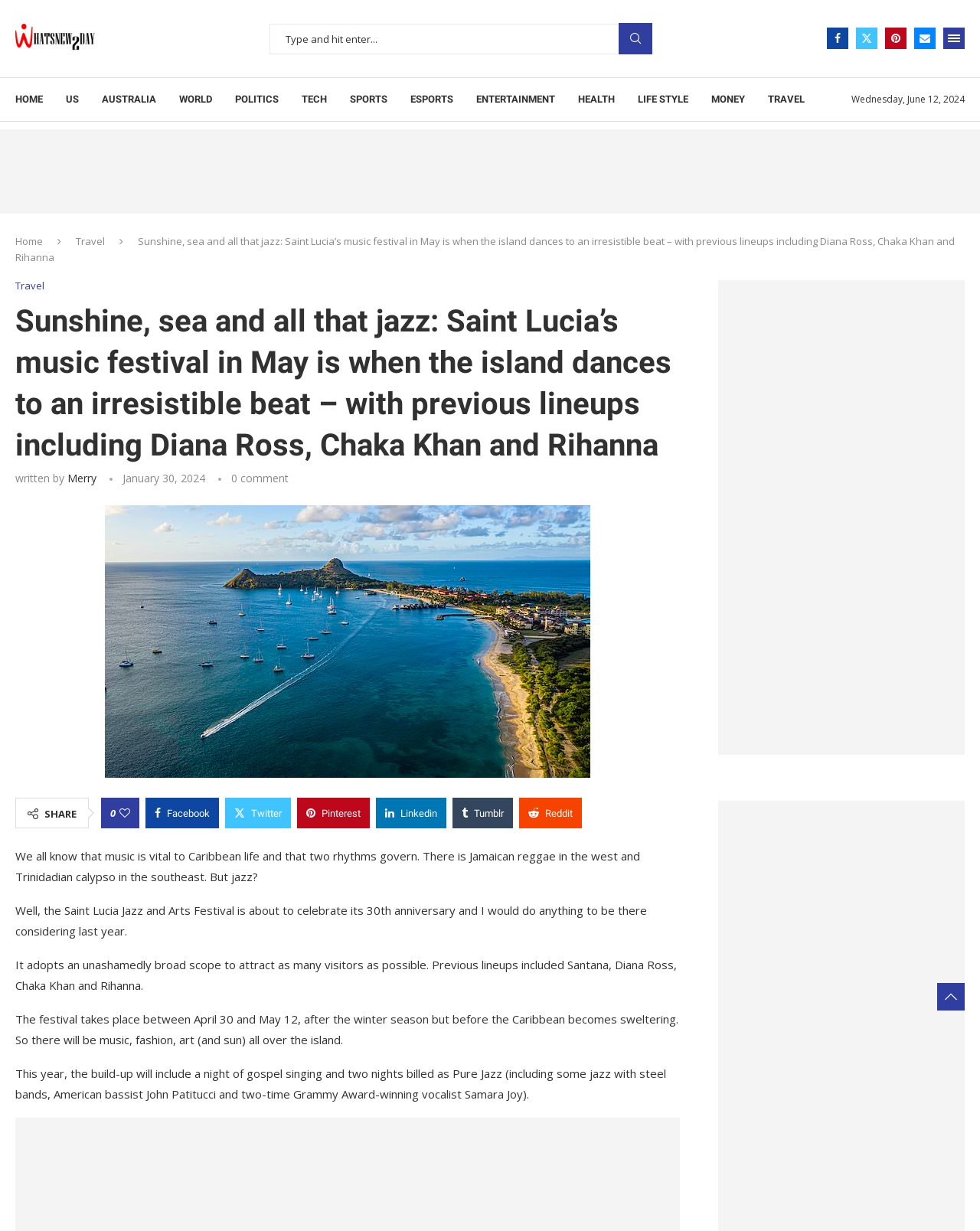Locate the bounding box coordinates of the element's region that should be clicked to carry out the following instruction: "Read the article about Saint Lucia's music festival". The coordinates need to be four float numbers between 0 and 1, i.e., [left, top, right, bottom].

[0.016, 0.244, 0.693, 0.378]